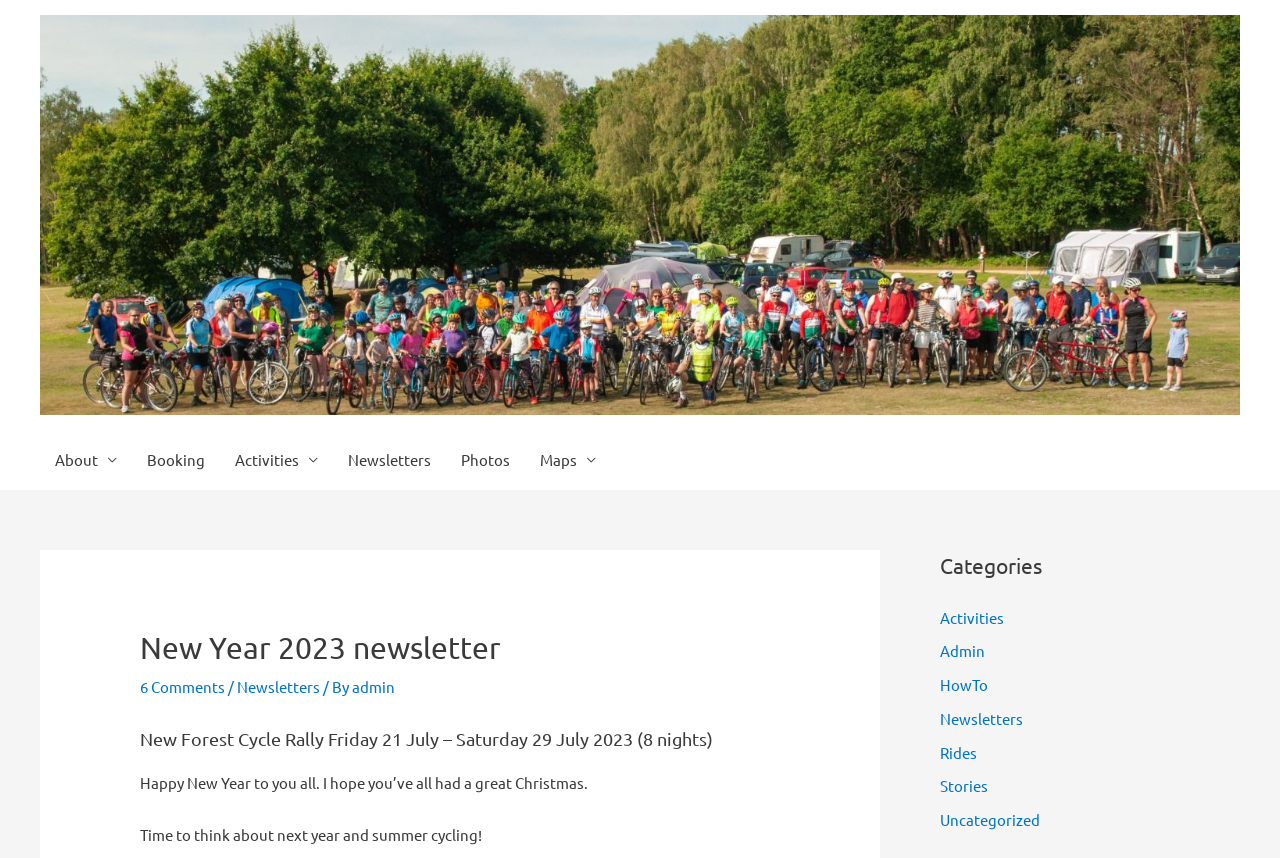Please answer the following question as detailed as possible based on the image: 
What is the author of this newsletter?

I found the answer by looking at the link element that says 'admin'. This link is likely to be the author of the newsletter, as it is mentioned alongside the newsletter title and date.